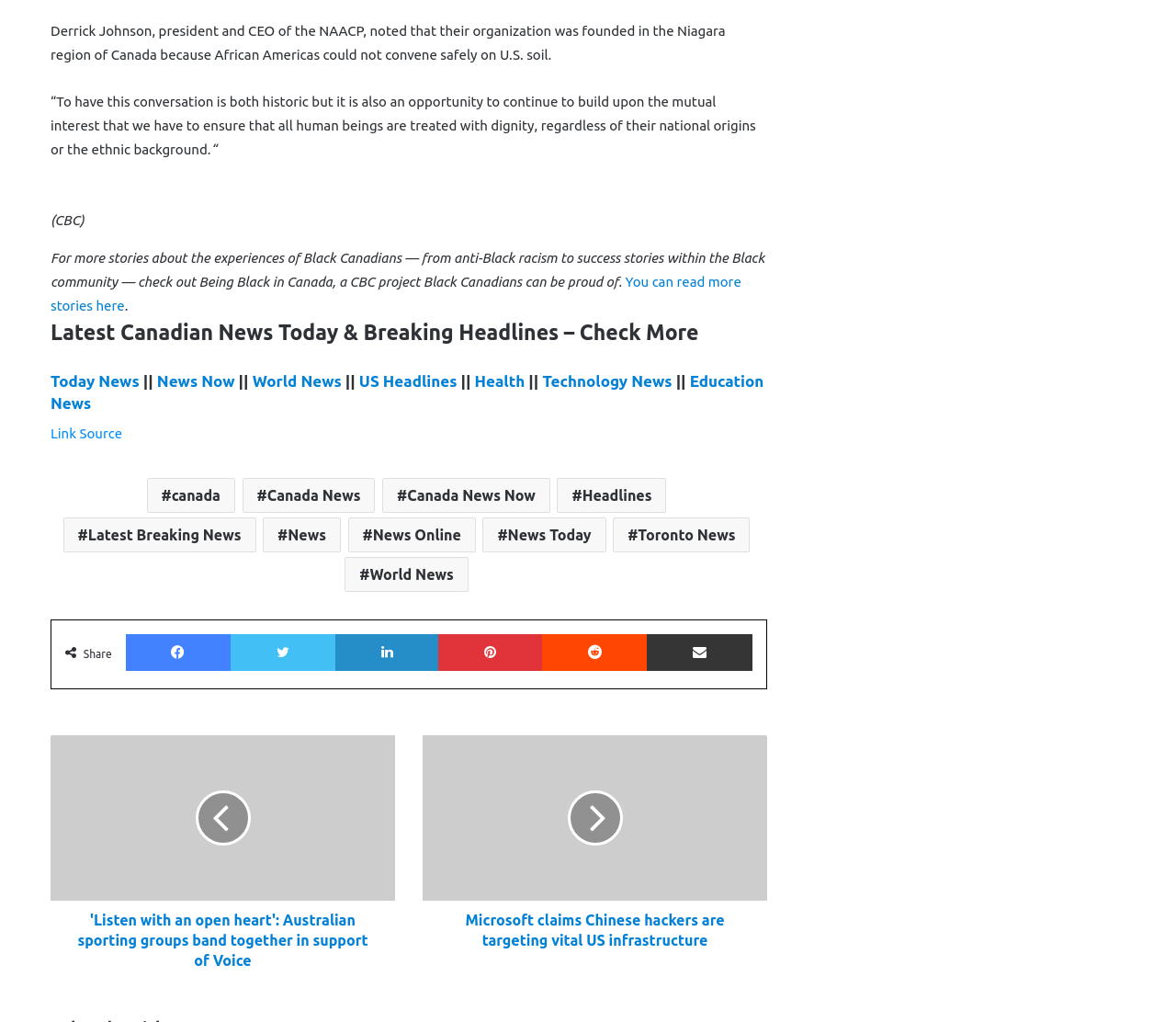Identify the bounding box coordinates for the UI element described by the following text: "Latest Breaking News". Provide the coordinates as four float numbers between 0 and 1, in the format [left, top, right, bottom].

[0.054, 0.507, 0.218, 0.541]